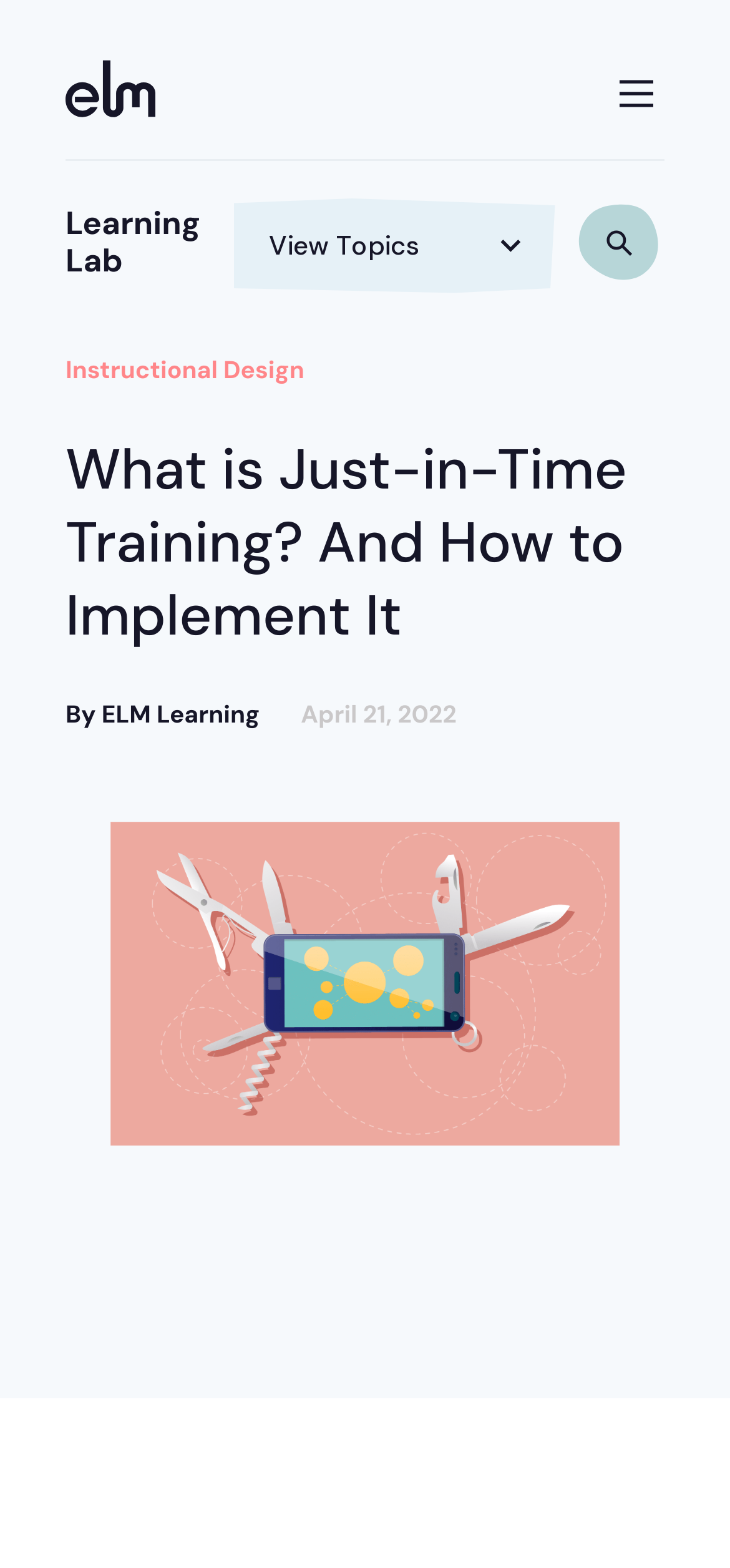What is the date of the article?
Kindly answer the question with as much detail as you can.

I found the date of the article by looking at the static text element 'April 21, 2022' which is located below the author's name.